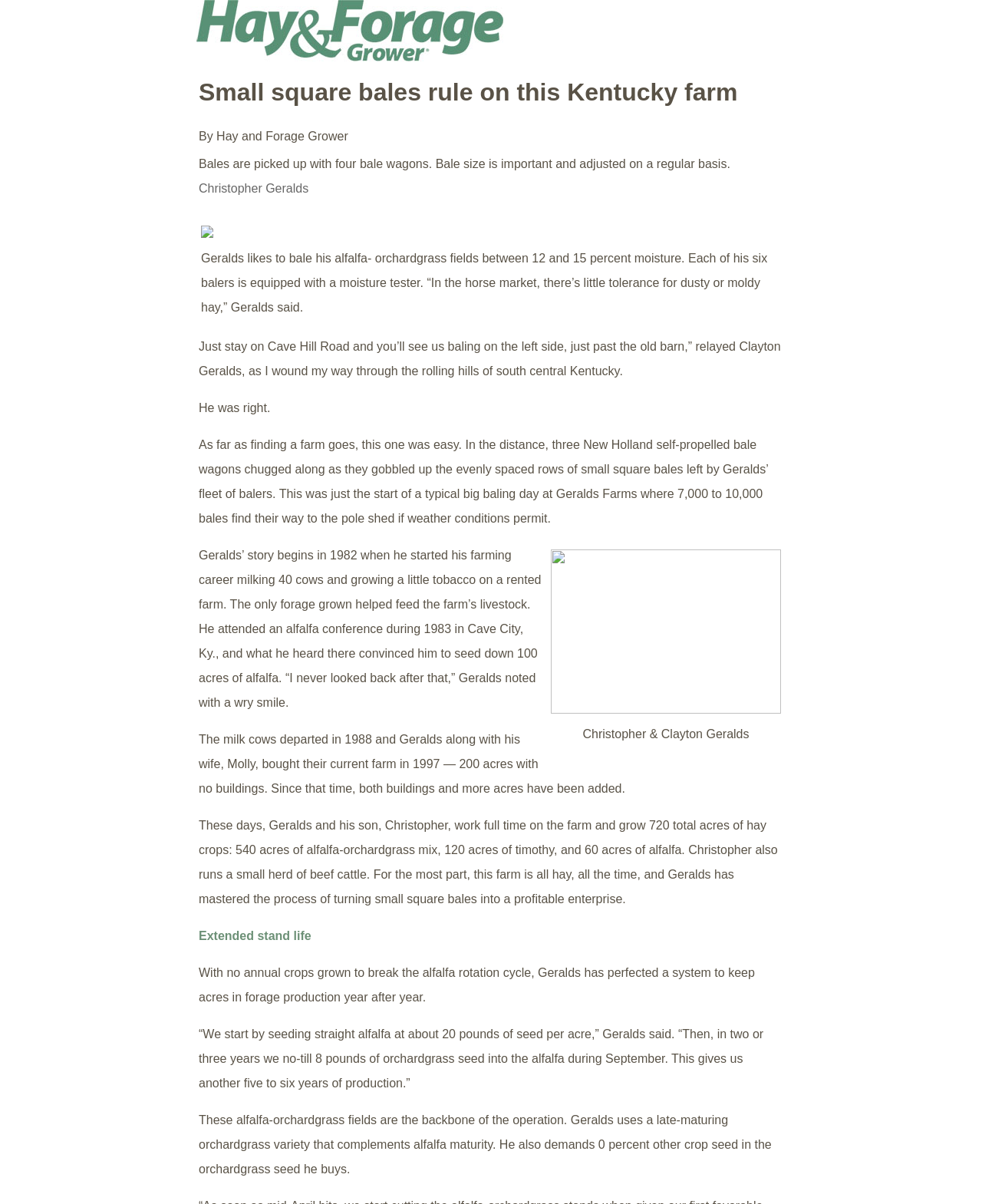How many acres of hay crops does Geralds grow? Based on the image, give a response in one word or a short phrase.

720 acres